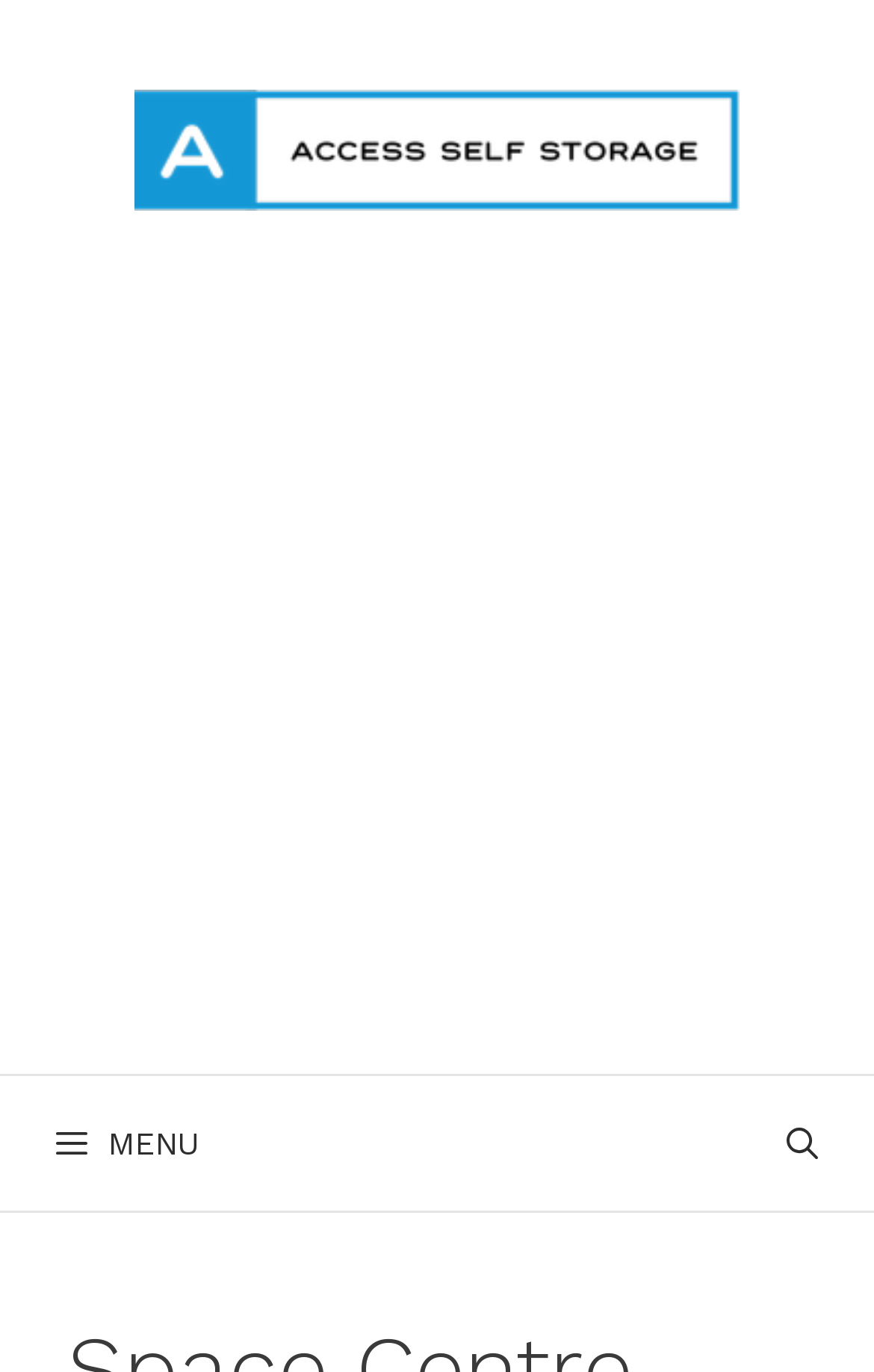What is the purpose of the button at the top left?
Look at the image and respond to the question as thoroughly as possible.

I found the answer by examining the navigation element, which contains a button with the text 'MENU'. This button is likely used to expand or collapse a menu.